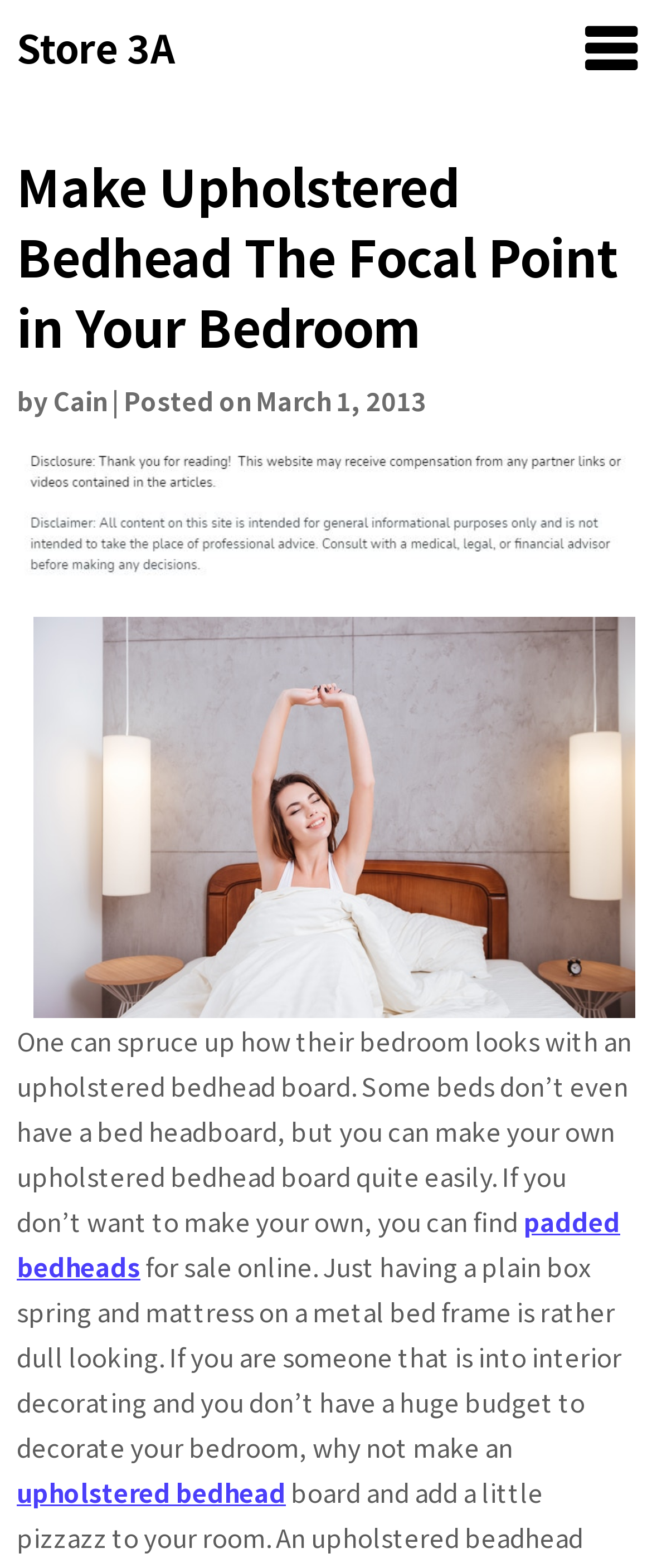Identify the bounding box for the UI element specified in this description: "Search". The coordinates must be four float numbers between 0 and 1, formatted as [left, top, right, bottom].

None